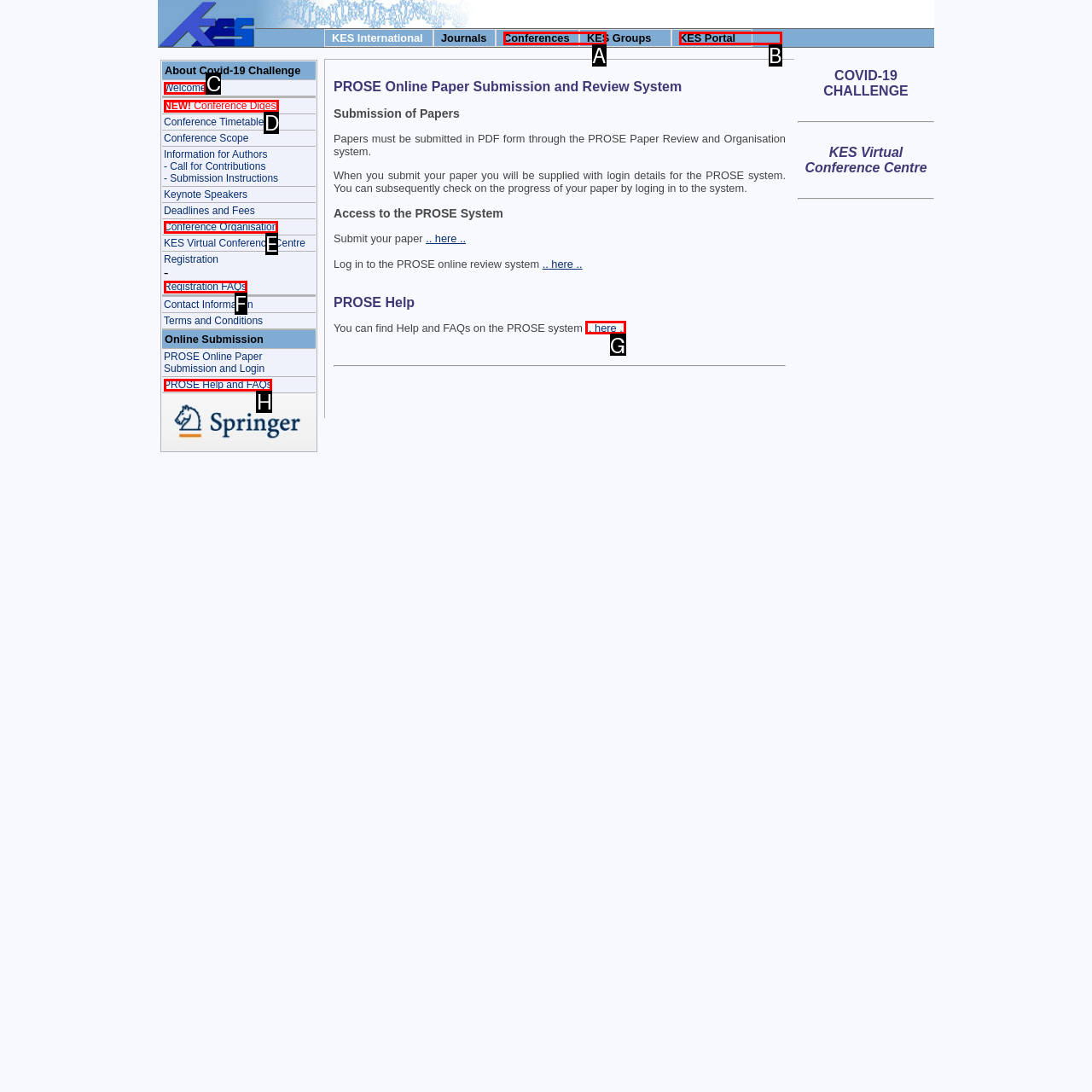Given the description: Welcome, identify the corresponding option. Answer with the letter of the appropriate option directly.

C